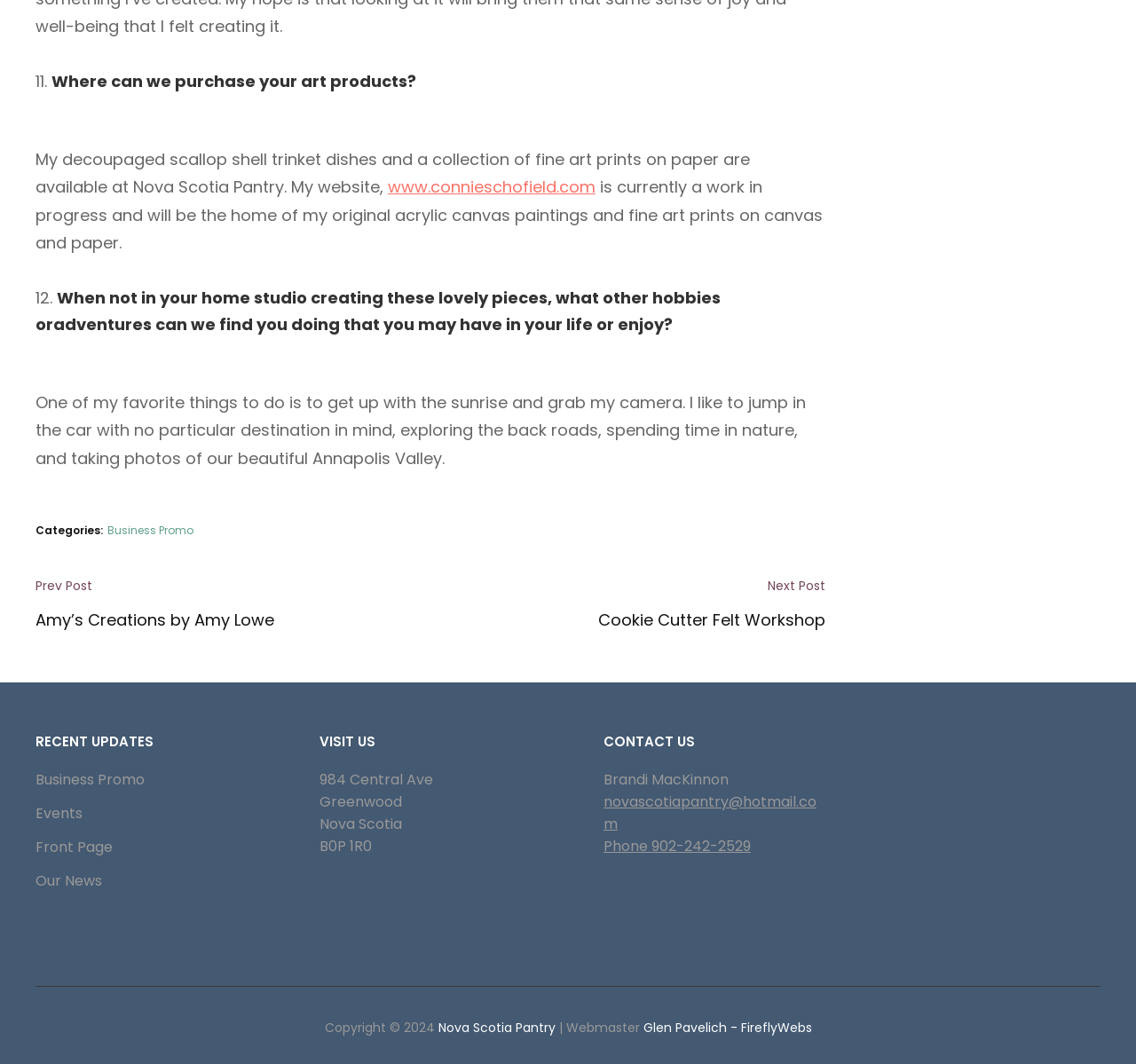Locate the coordinates of the bounding box for the clickable region that fulfills this instruction: "Check recent updates".

[0.031, 0.688, 0.219, 0.706]